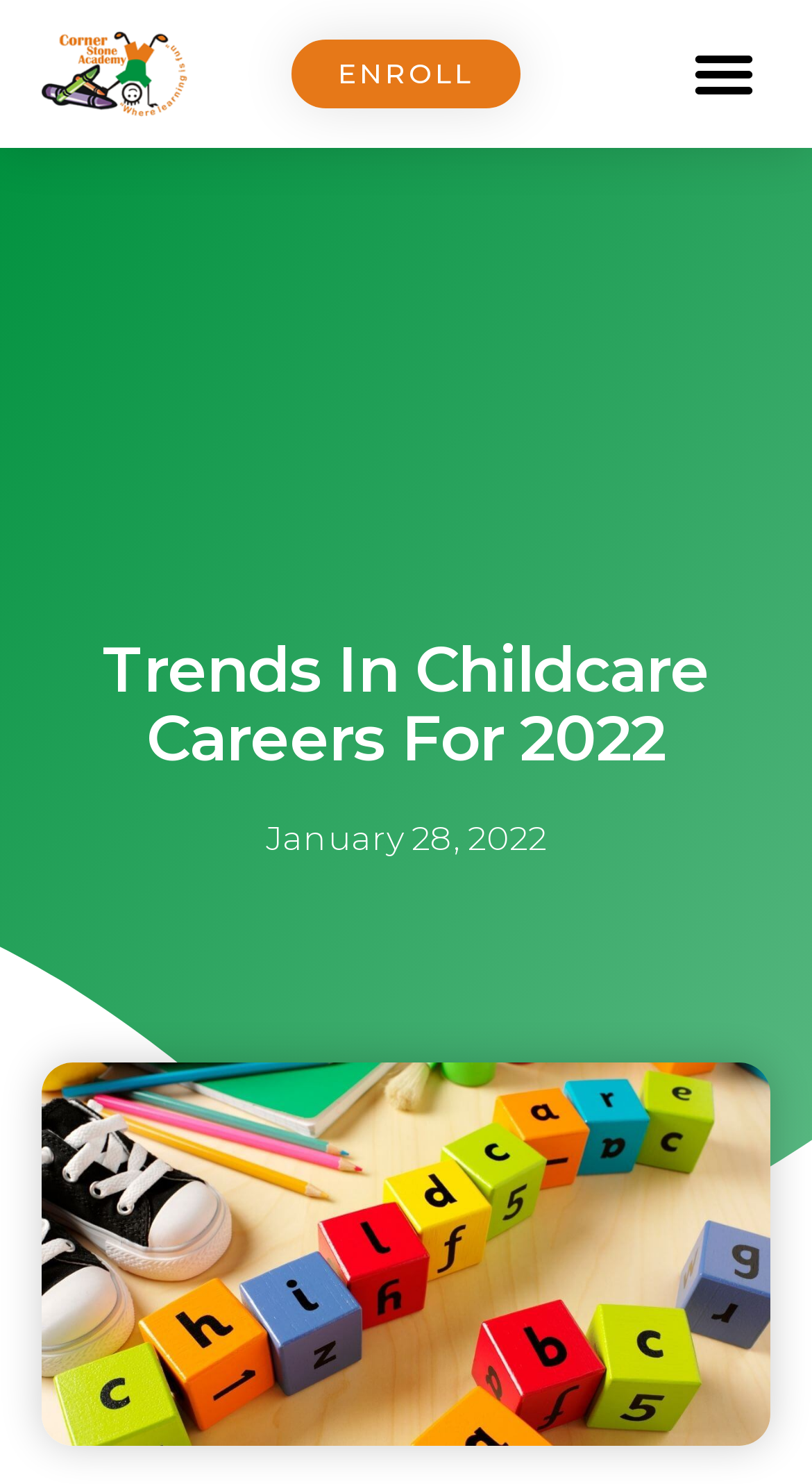What is the purpose of the button on the top-right corner?
Please give a detailed answer to the question using the information shown in the image.

I found a button on the top-right corner of the webpage with the text 'Menu Toggle'. This suggests that the button is used to toggle a menu, possibly to show or hide navigation options.